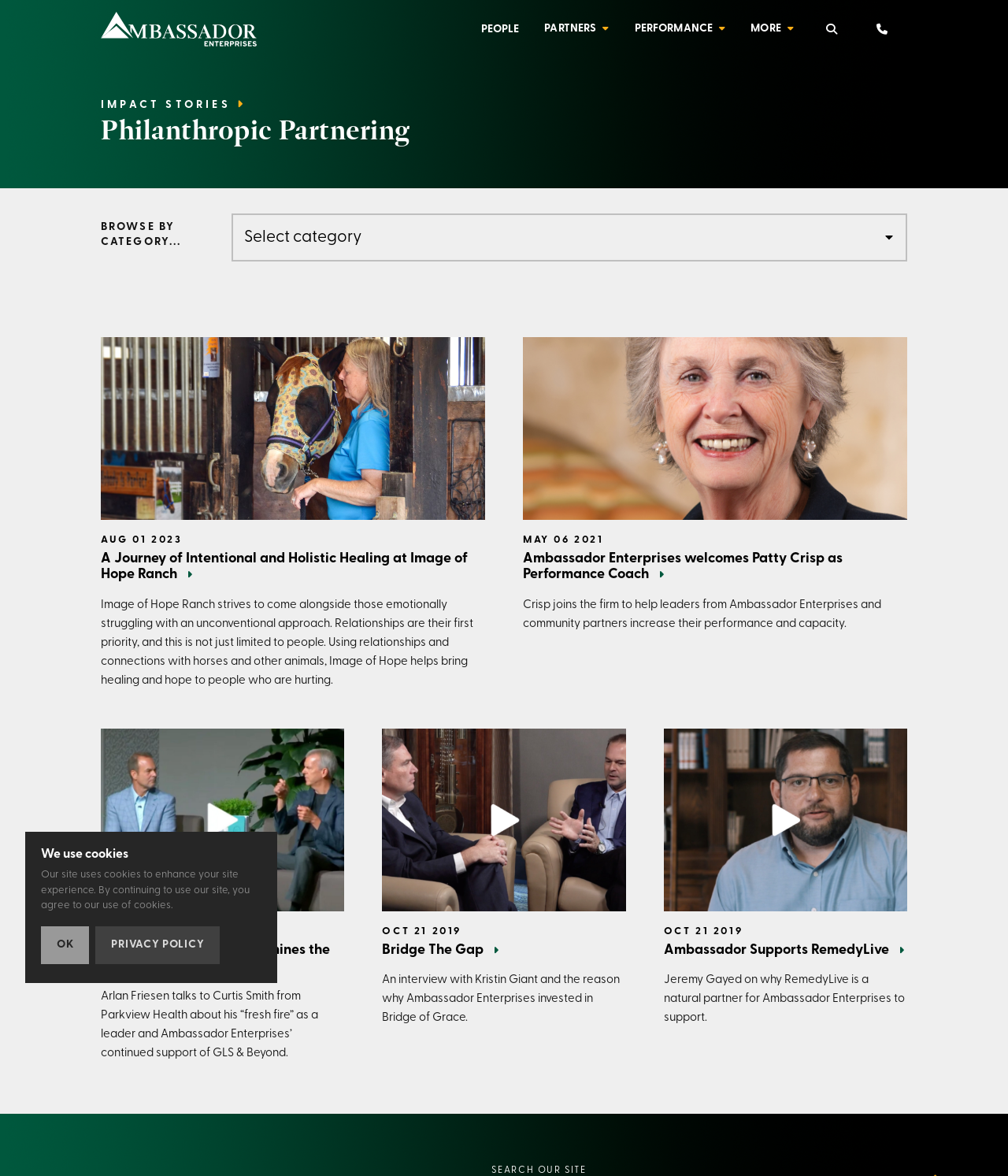Kindly determine the bounding box coordinates for the clickable area to achieve the given instruction: "Search the site".

[0.488, 0.991, 0.582, 0.999]